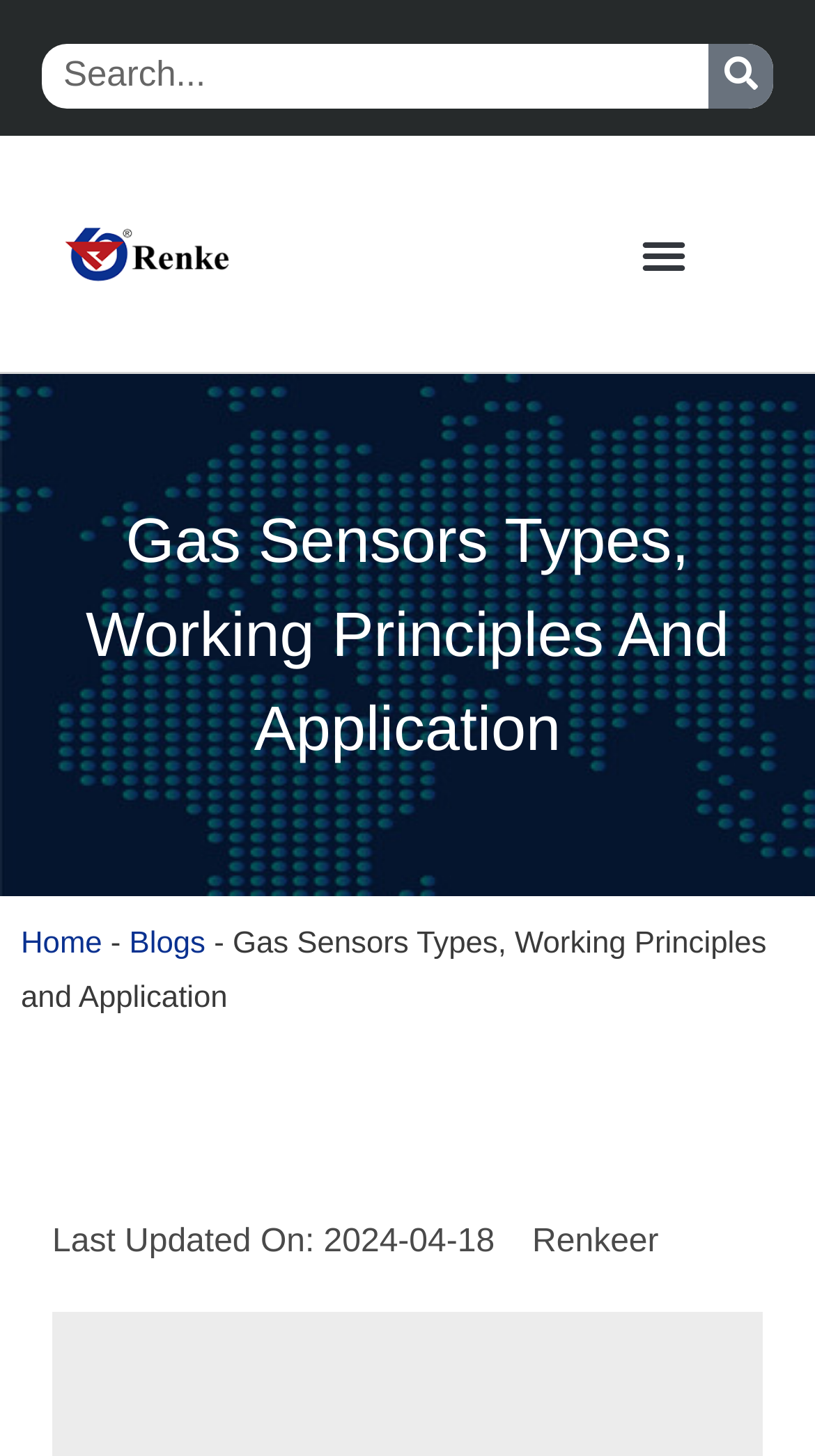From the given element description: "Blogs", find the bounding box for the UI element. Provide the coordinates as four float numbers between 0 and 1, in the order [left, top, right, bottom].

[0.159, 0.637, 0.252, 0.66]